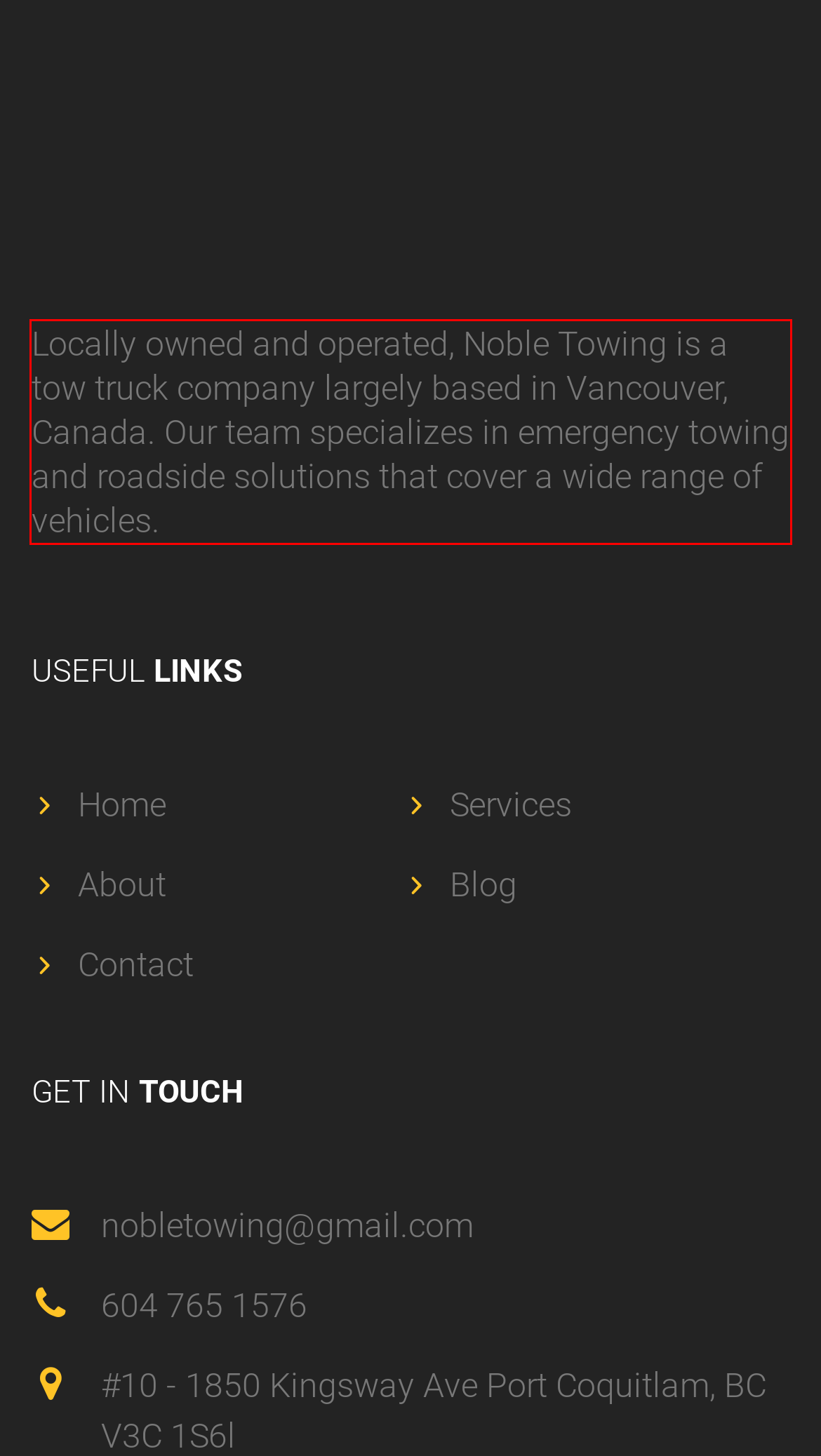Please examine the screenshot of the webpage and read the text present within the red rectangle bounding box.

Locally owned and operated, Noble Towing is a tow truck company largely based in Vancouver, Canada. Our team specializes in emergency towing and roadside solutions that cover a wide range of vehicles.